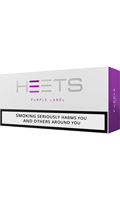What is the warning message on the packaging?
Refer to the screenshot and answer in one word or phrase.

Smoking seriously harms you and others around you